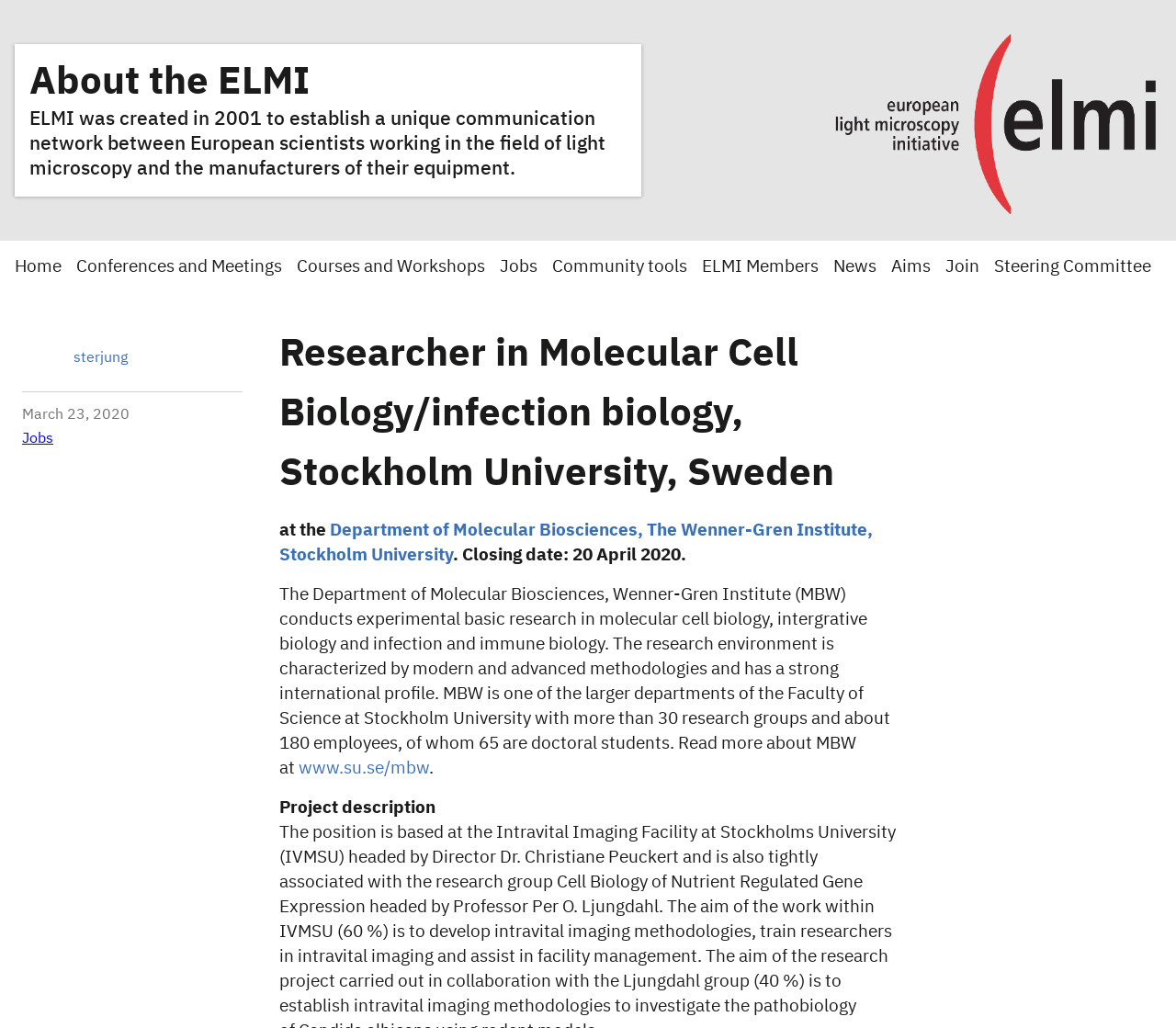Based on the element description "Home", predict the bounding box coordinates of the UI element.

[0.012, 0.251, 0.052, 0.268]